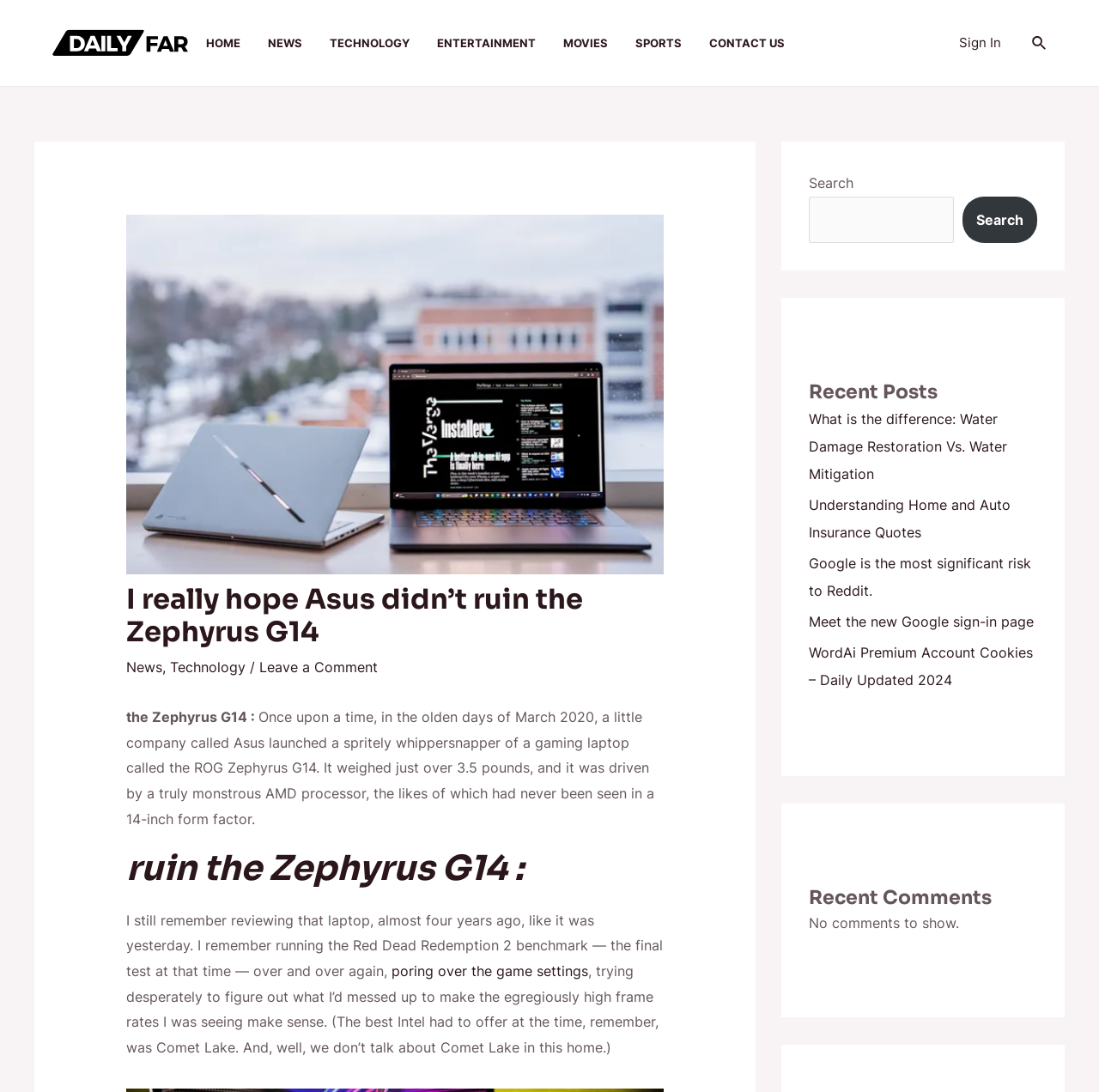Indicate the bounding box coordinates of the clickable region to achieve the following instruction: "Go to the 'ABOUT' page."

None